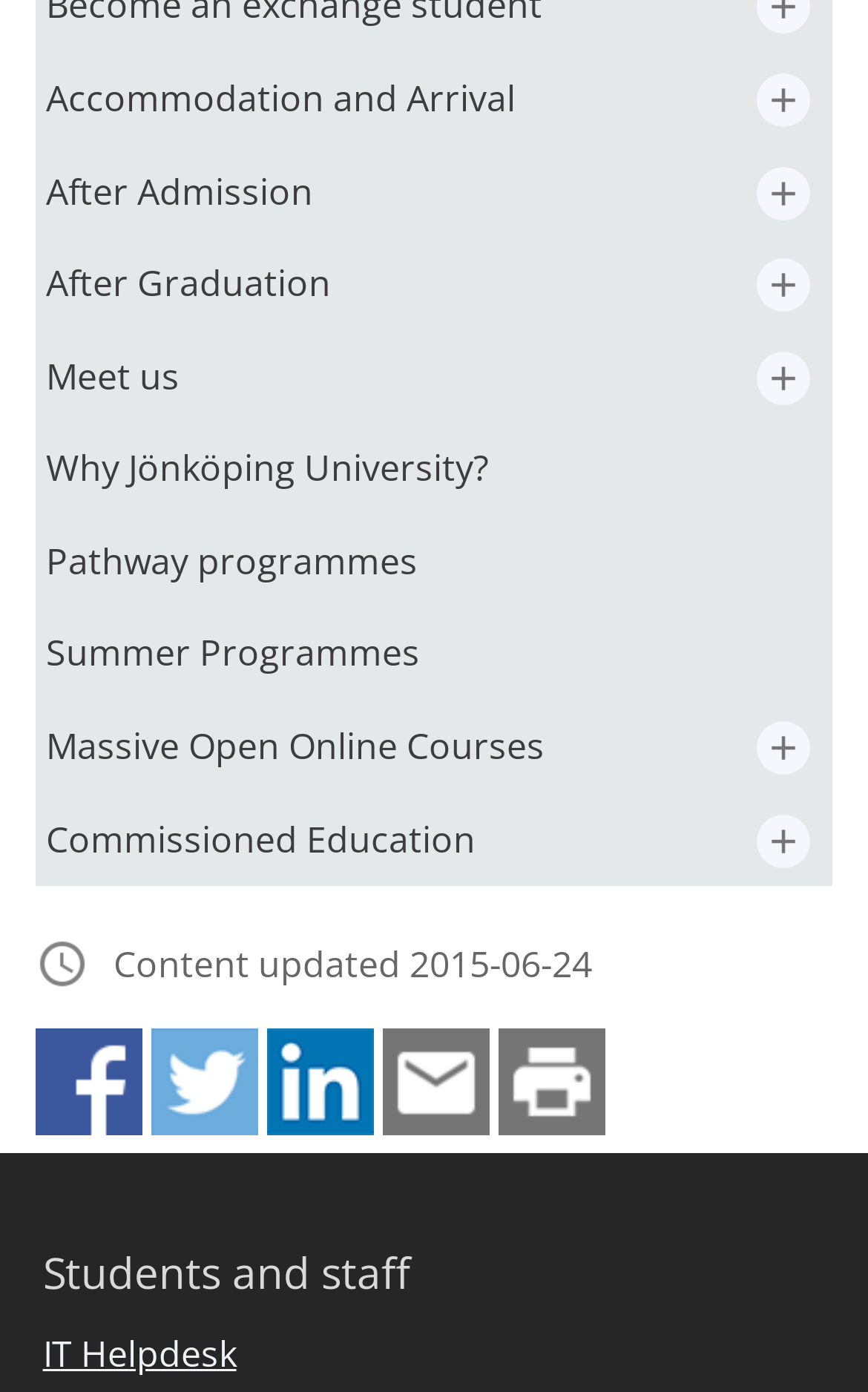Please identify the bounding box coordinates of the element's region that I should click in order to complete the following instruction: "Get IT Helpdesk support". The bounding box coordinates consist of four float numbers between 0 and 1, i.e., [left, top, right, bottom].

[0.049, 0.955, 0.272, 0.998]